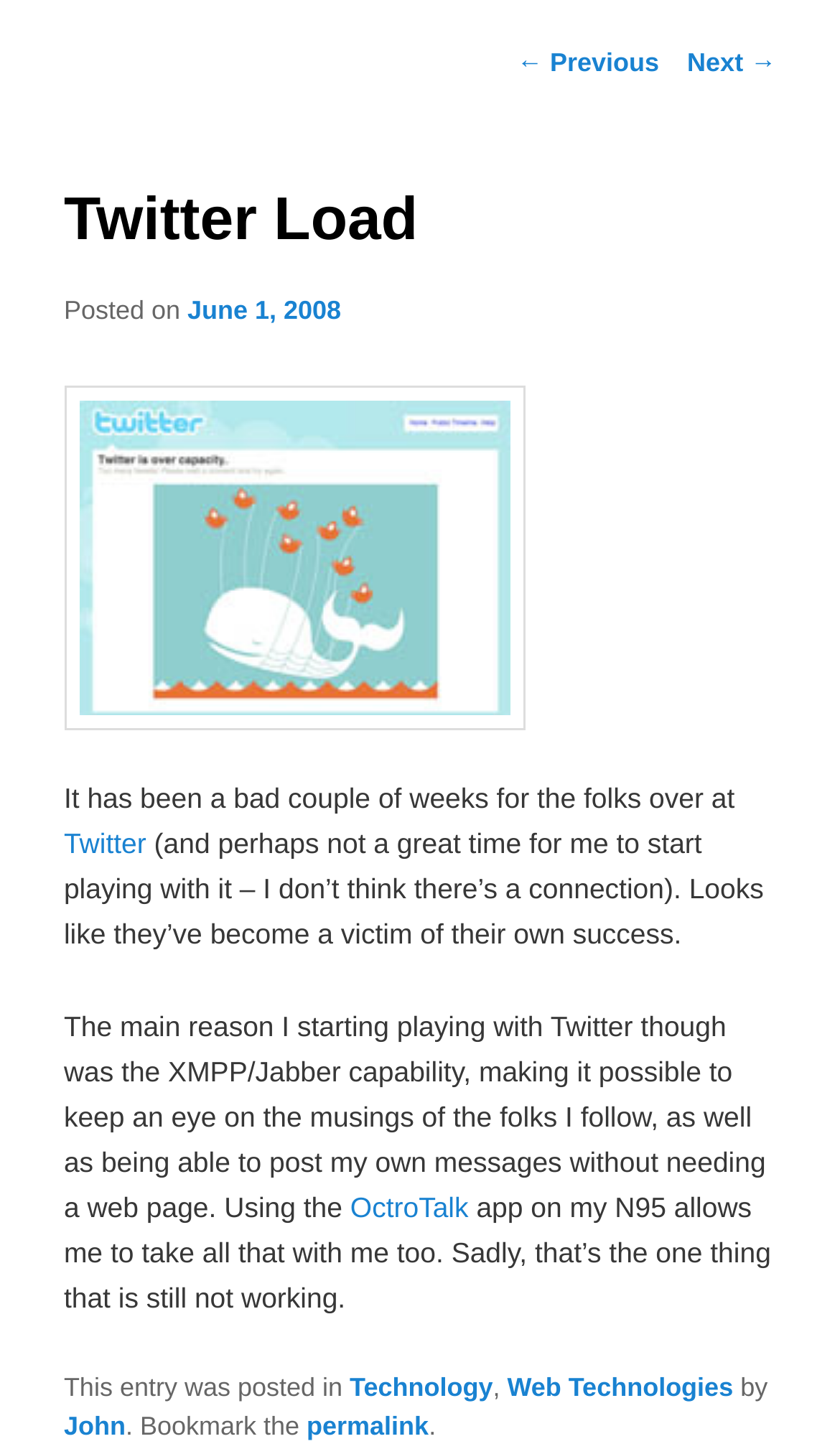Provide the bounding box coordinates for the UI element described in this sentence: "June 1, 2008". The coordinates should be four float values between 0 and 1, i.e., [left, top, right, bottom].

[0.223, 0.203, 0.406, 0.224]